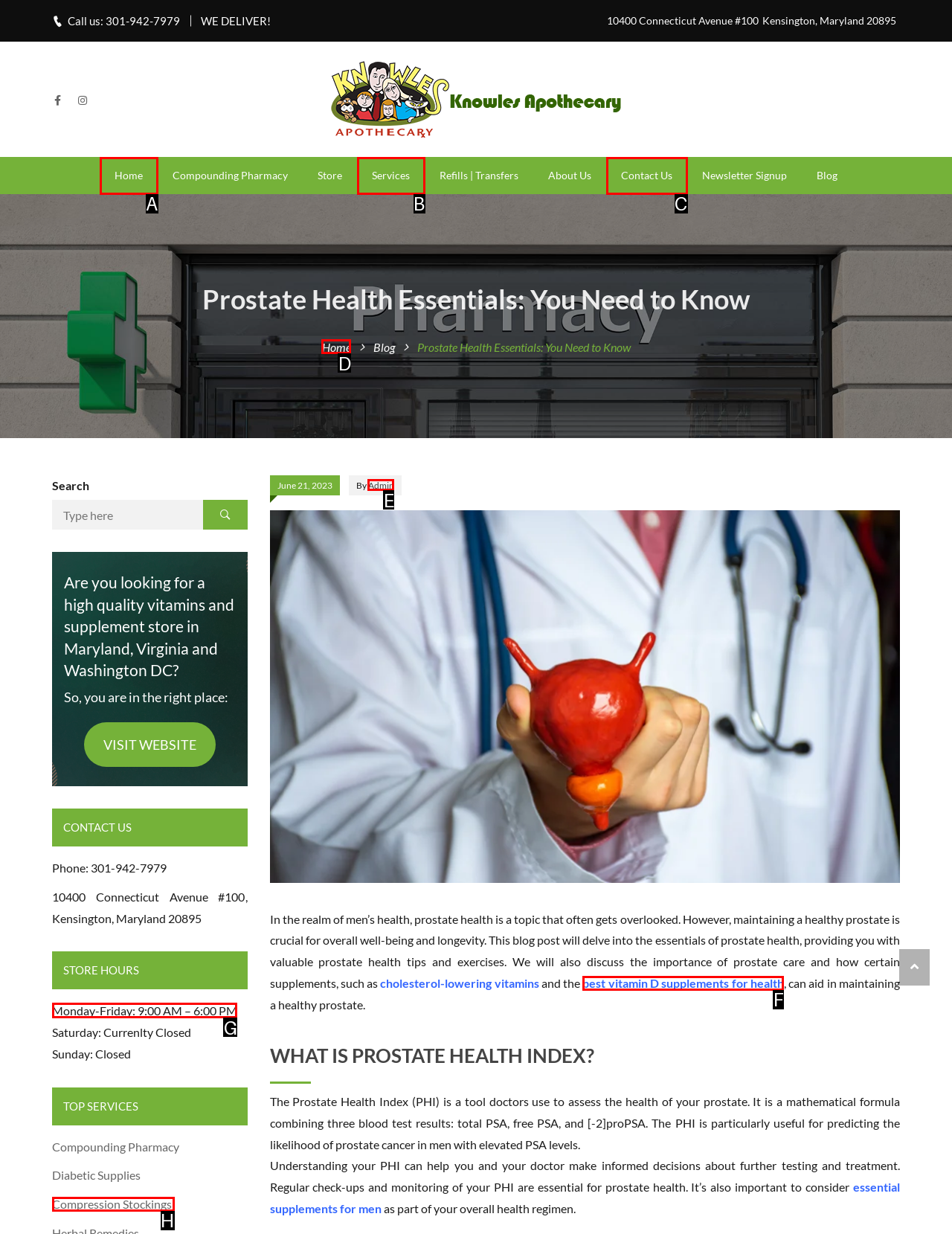Which option should be clicked to execute the following task: Check the store hours? Respond with the letter of the selected option.

G